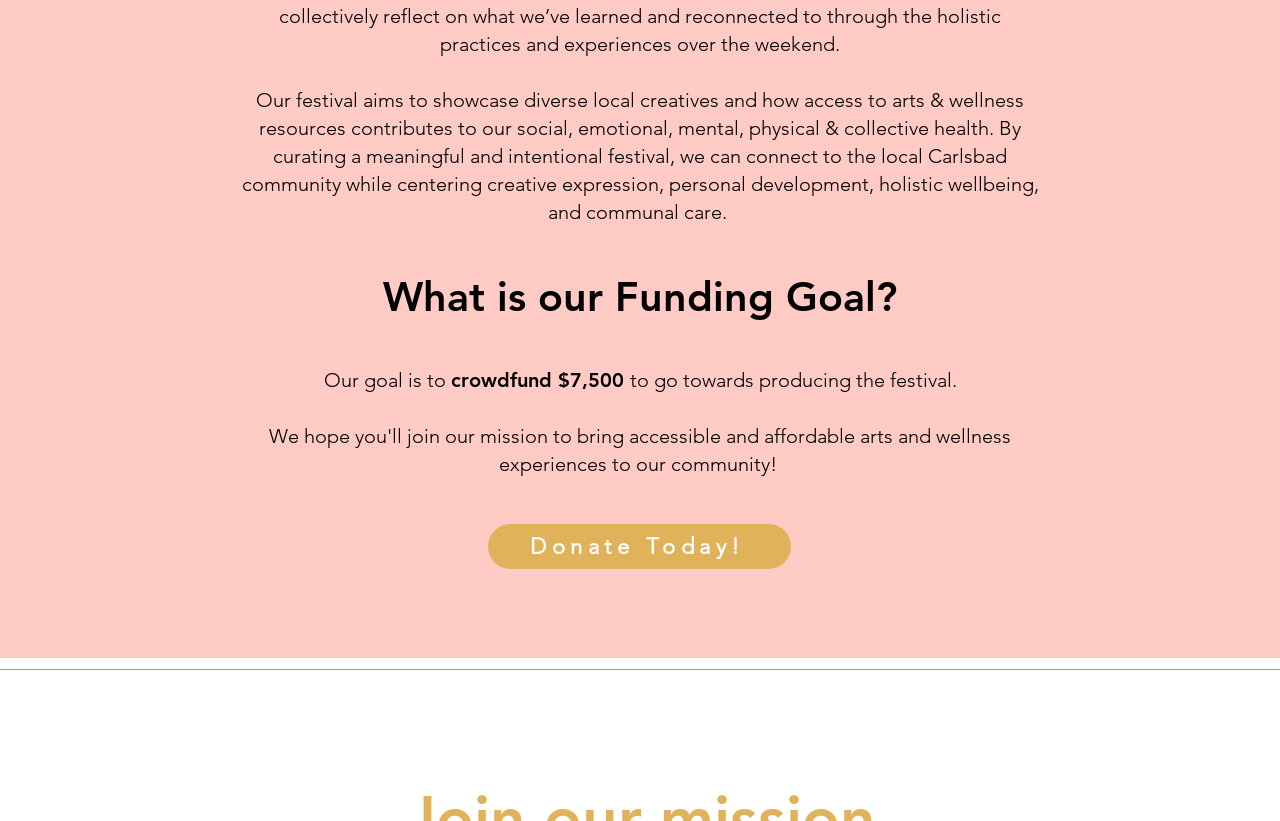What is the purpose of the funding?
Look at the image and respond with a one-word or short phrase answer.

Producing the festival